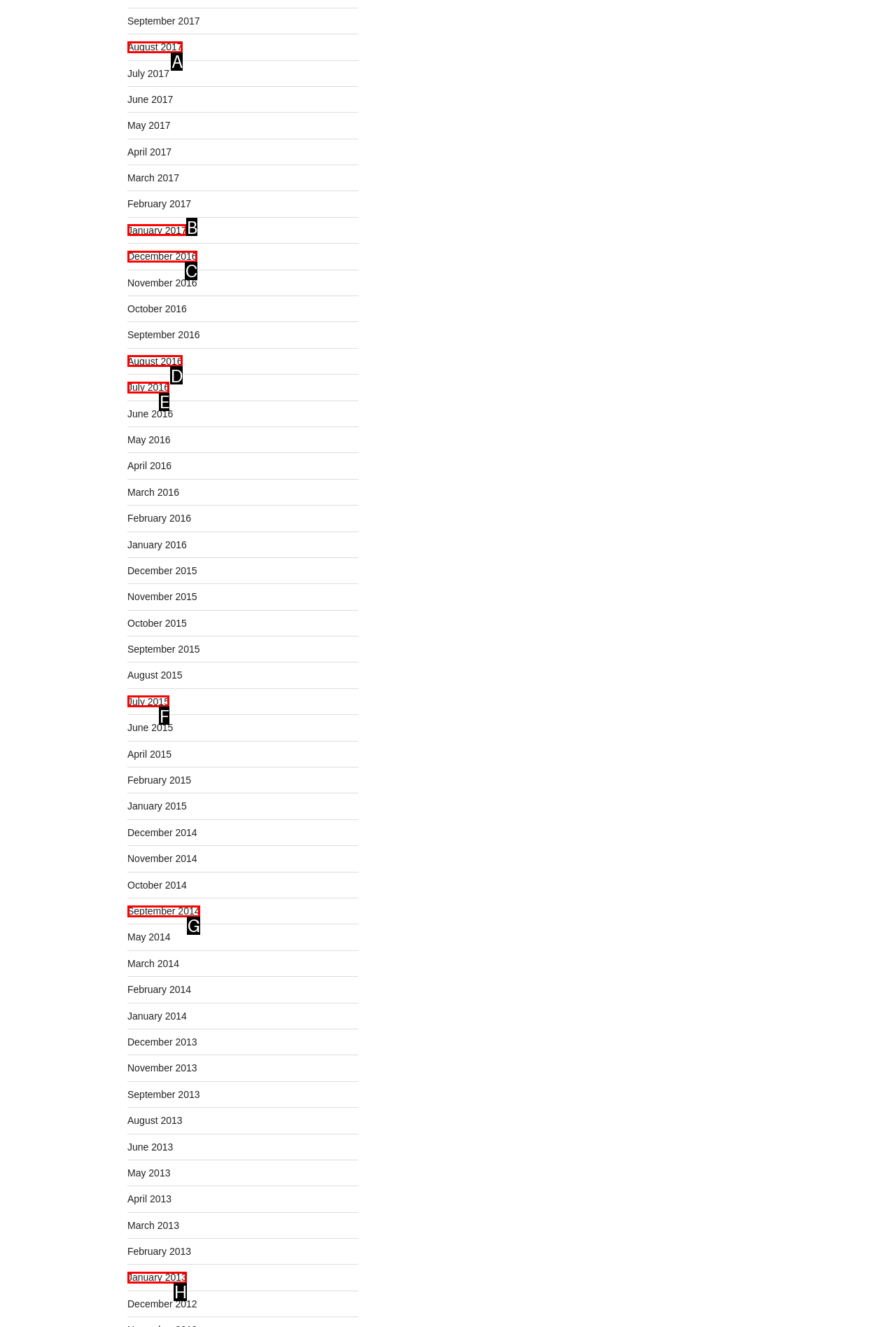Select the option that corresponds to the description: August 2017
Respond with the letter of the matching choice from the options provided.

A